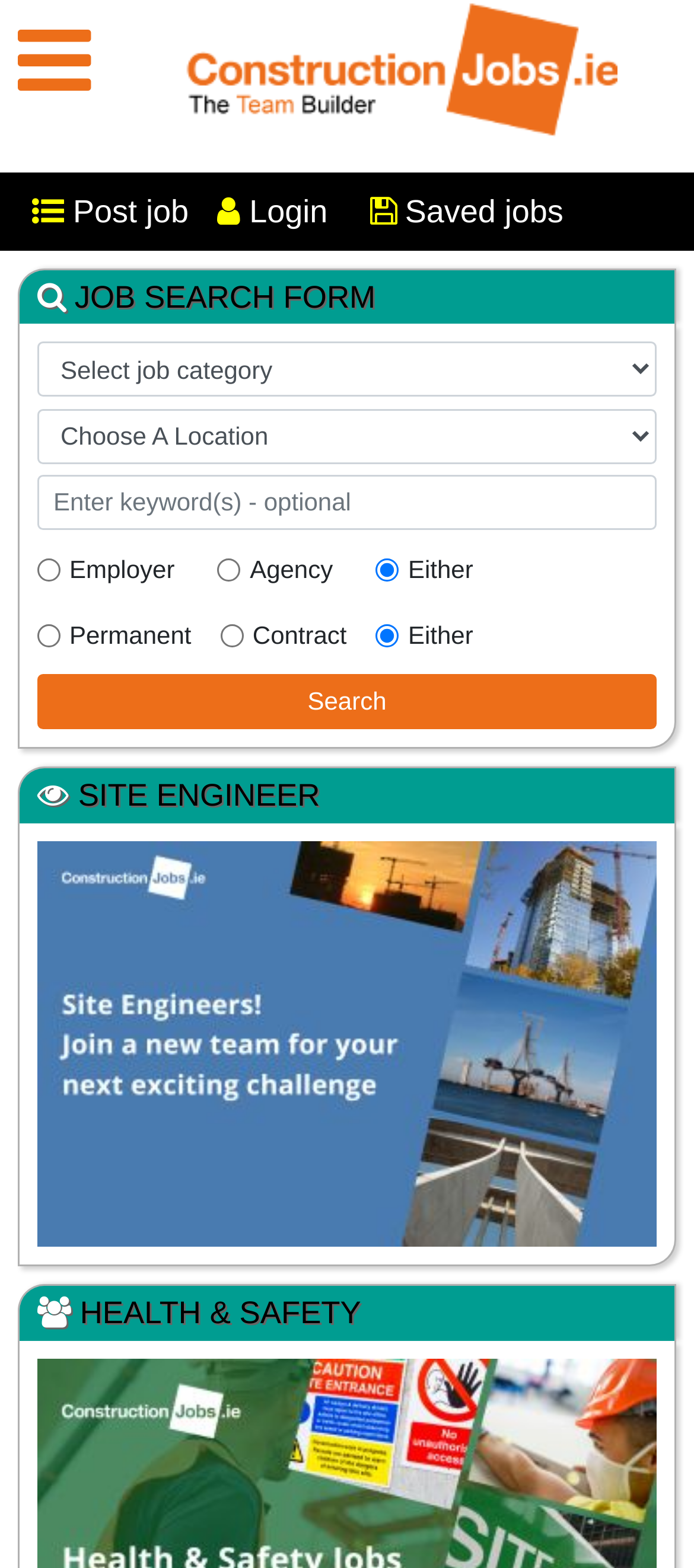Identify the bounding box coordinates of the clickable region required to complete the instruction: "Login to the website". The coordinates should be given as four float numbers within the range of 0 and 1, i.e., [left, top, right, bottom].

[0.292, 0.111, 0.493, 0.16]